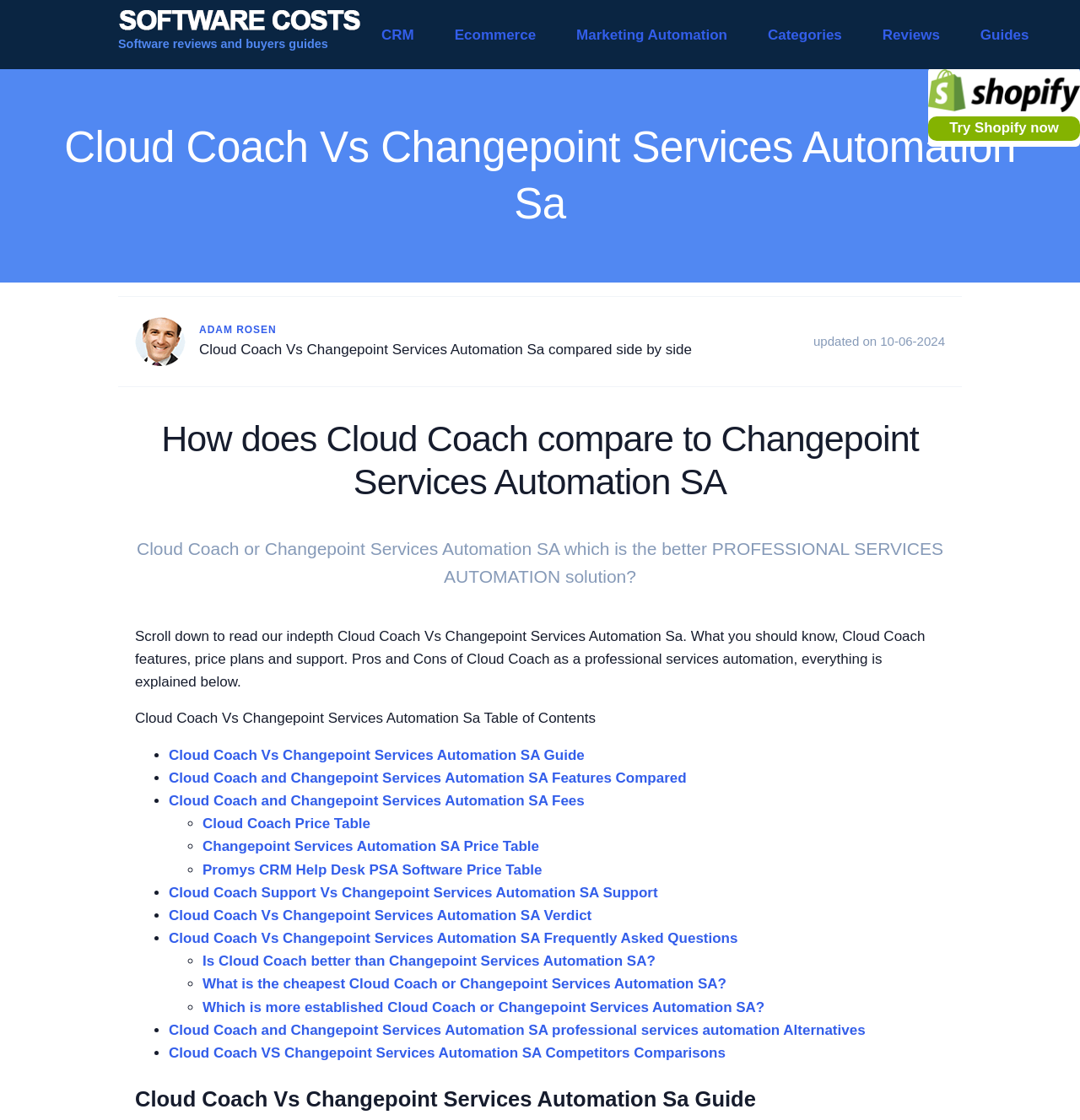Using the image as a reference, answer the following question in as much detail as possible:
What is the title of the guide?

The answer can be found by looking at the link with the text 'Cloud Coach Vs Changepoint Services Automation Sa Guide' which is part of the table of contents.